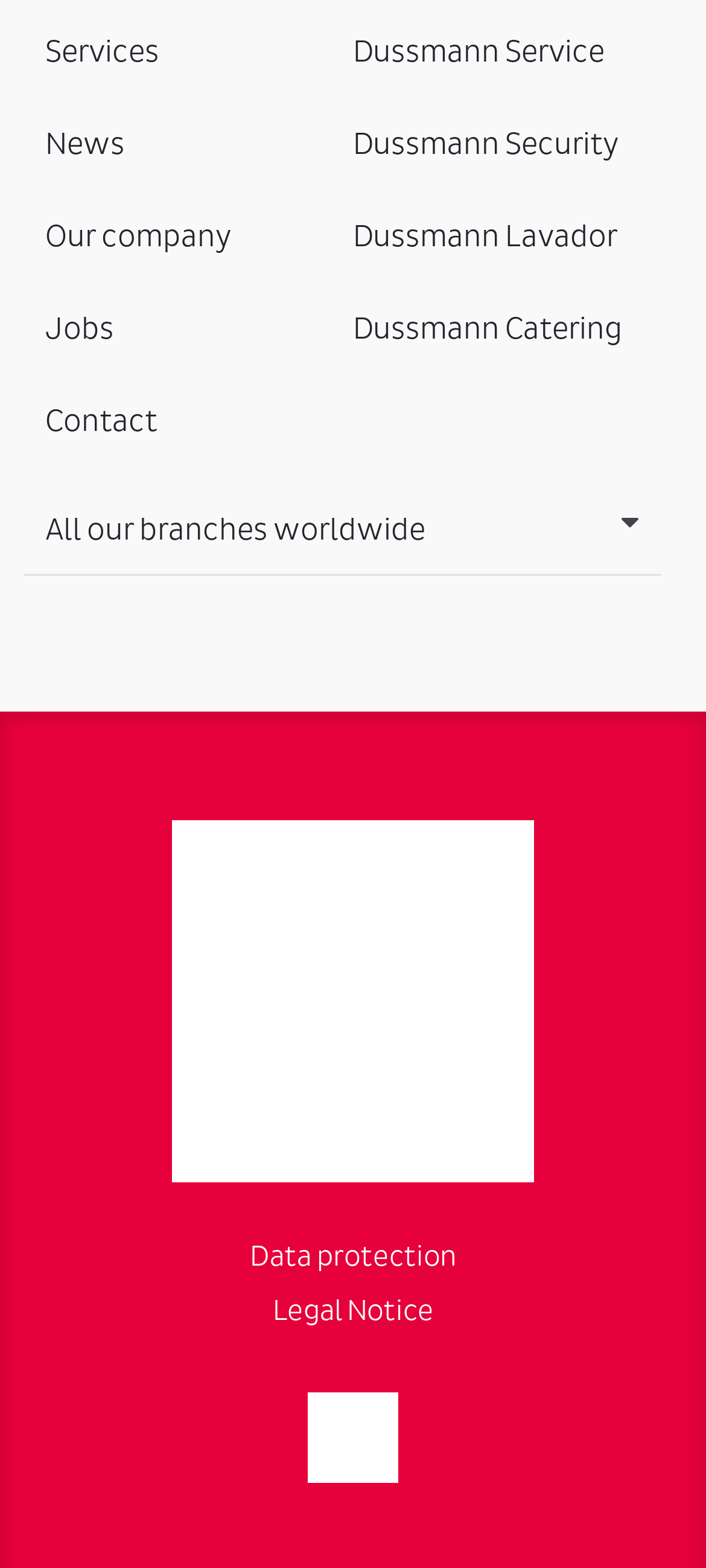Respond to the following query with just one word or a short phrase: 
What is the text on the button?

All our branches worldwide